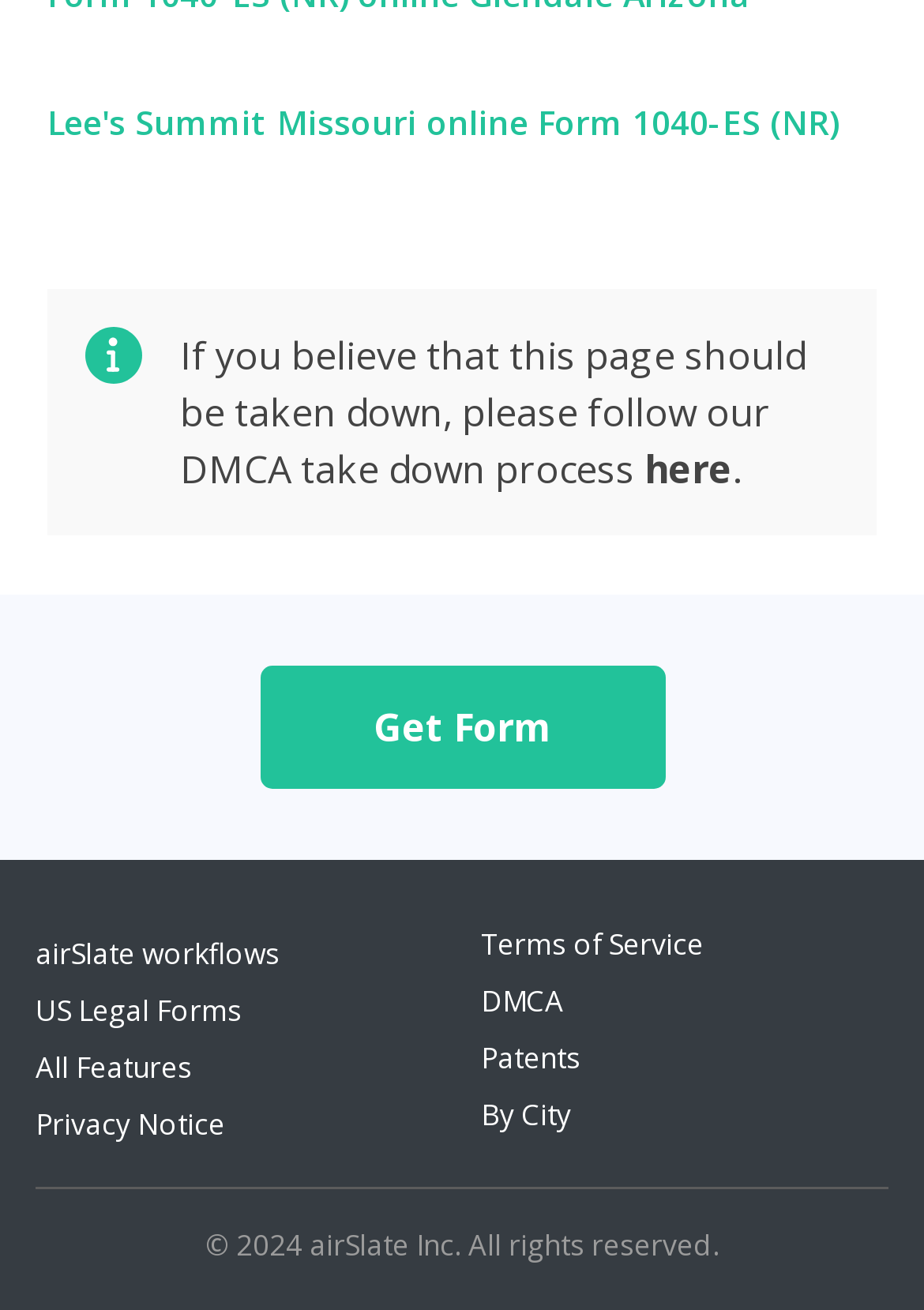Answer the following inquiry with a single word or phrase:
What is the purpose of the 'Get Form' button?

To get the form